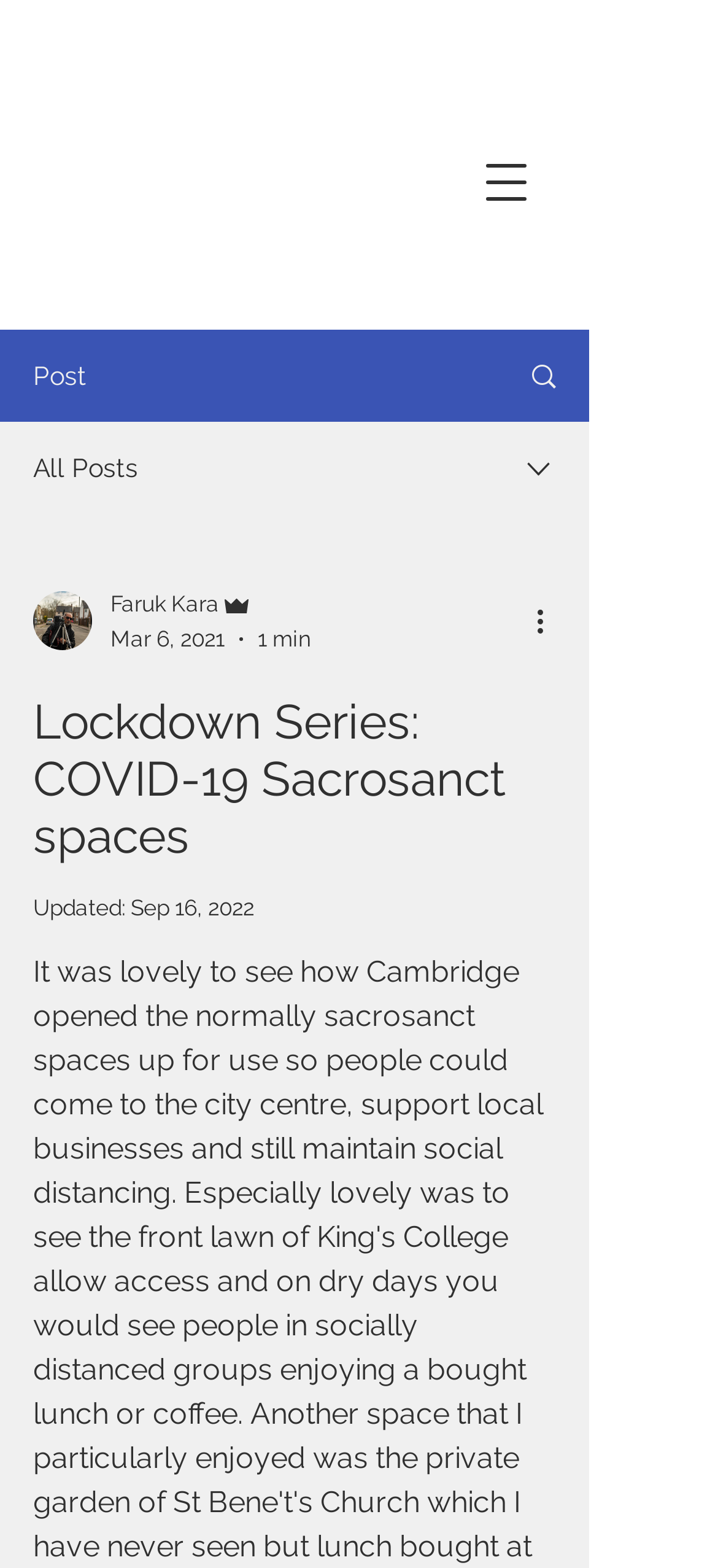Can you look at the image and give a comprehensive answer to the question:
What is the title of the post?

From the heading element 'Lockdown Series: COVID-19 Sacrosanct spaces', we can infer that the title of the post is 'Lockdown Series: COVID-19 Sacrosanct spaces'.